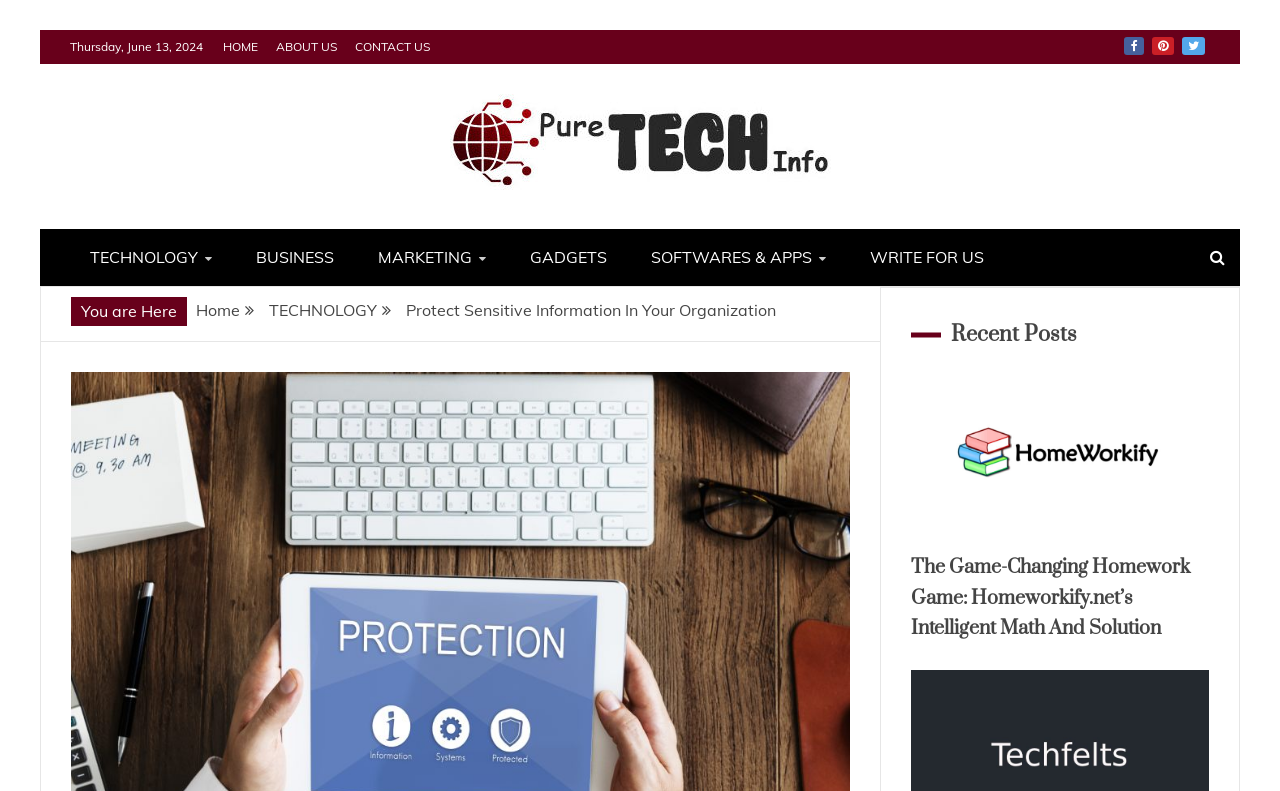Generate the text content of the main headline of the webpage.

Protect Sensitive Information In Your Organization